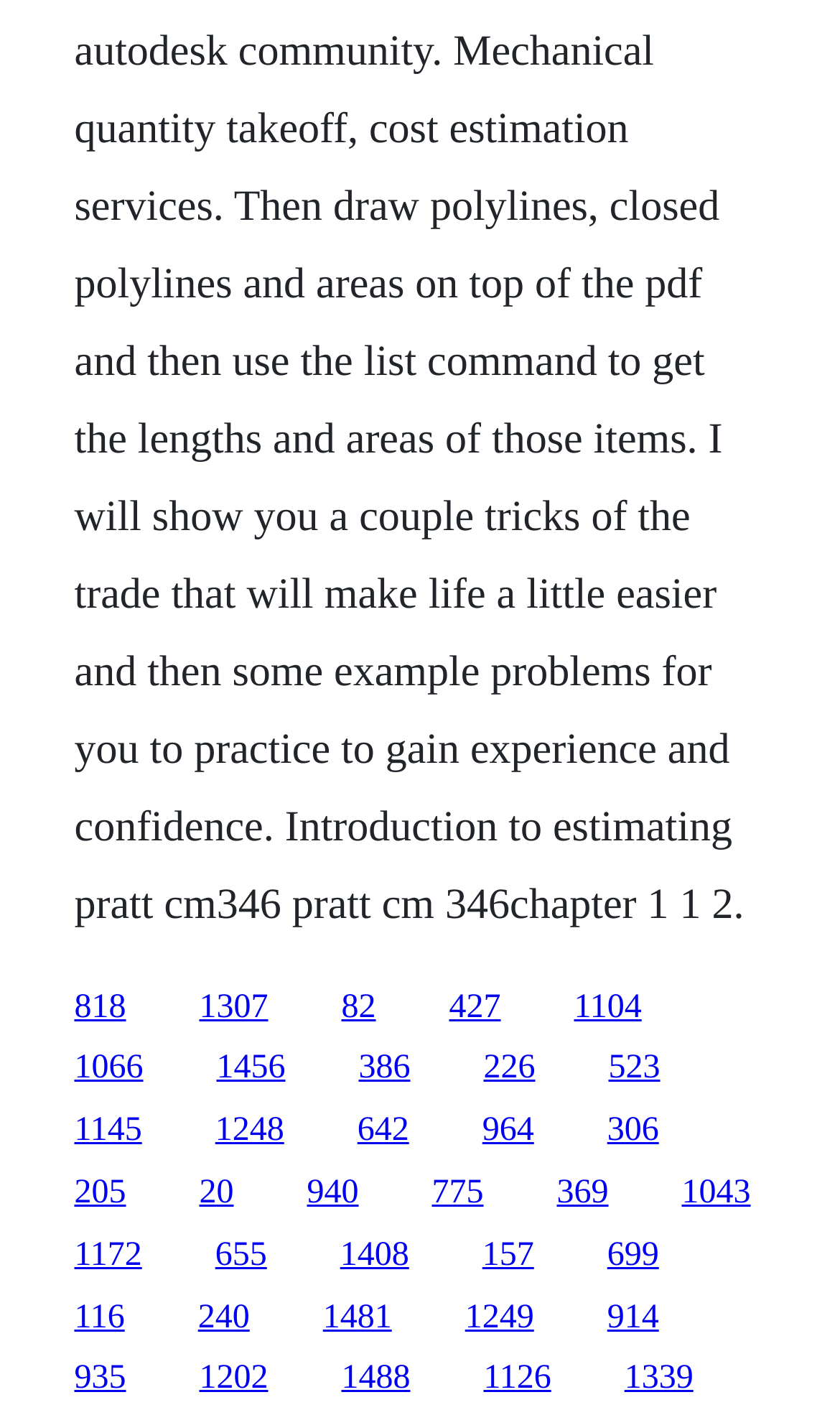Determine the bounding box coordinates for the area you should click to complete the following instruction: "access the fifteenth link".

[0.812, 0.833, 0.894, 0.859]